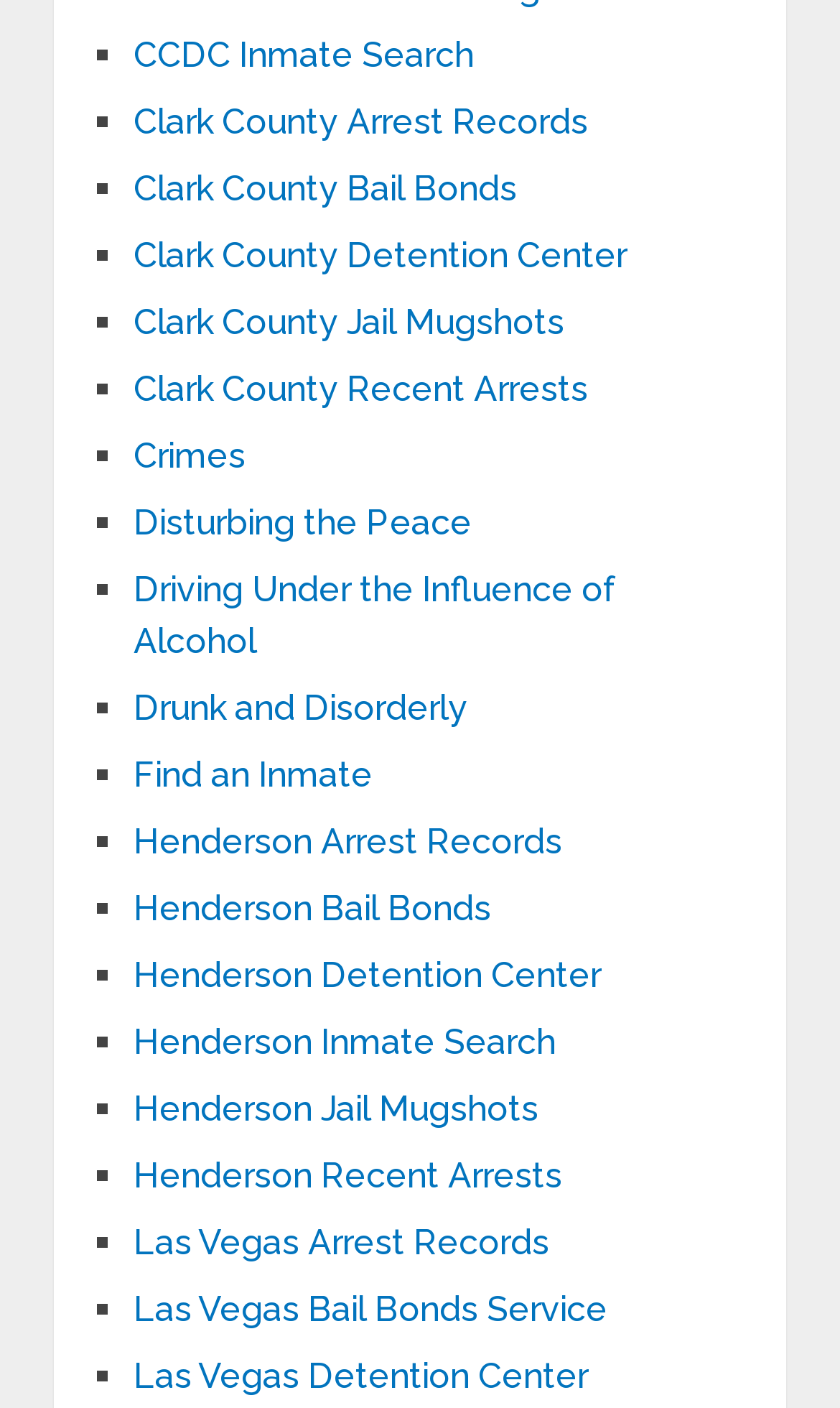Find and indicate the bounding box coordinates of the region you should select to follow the given instruction: "Check Henderson arrest records".

[0.159, 0.583, 0.669, 0.612]